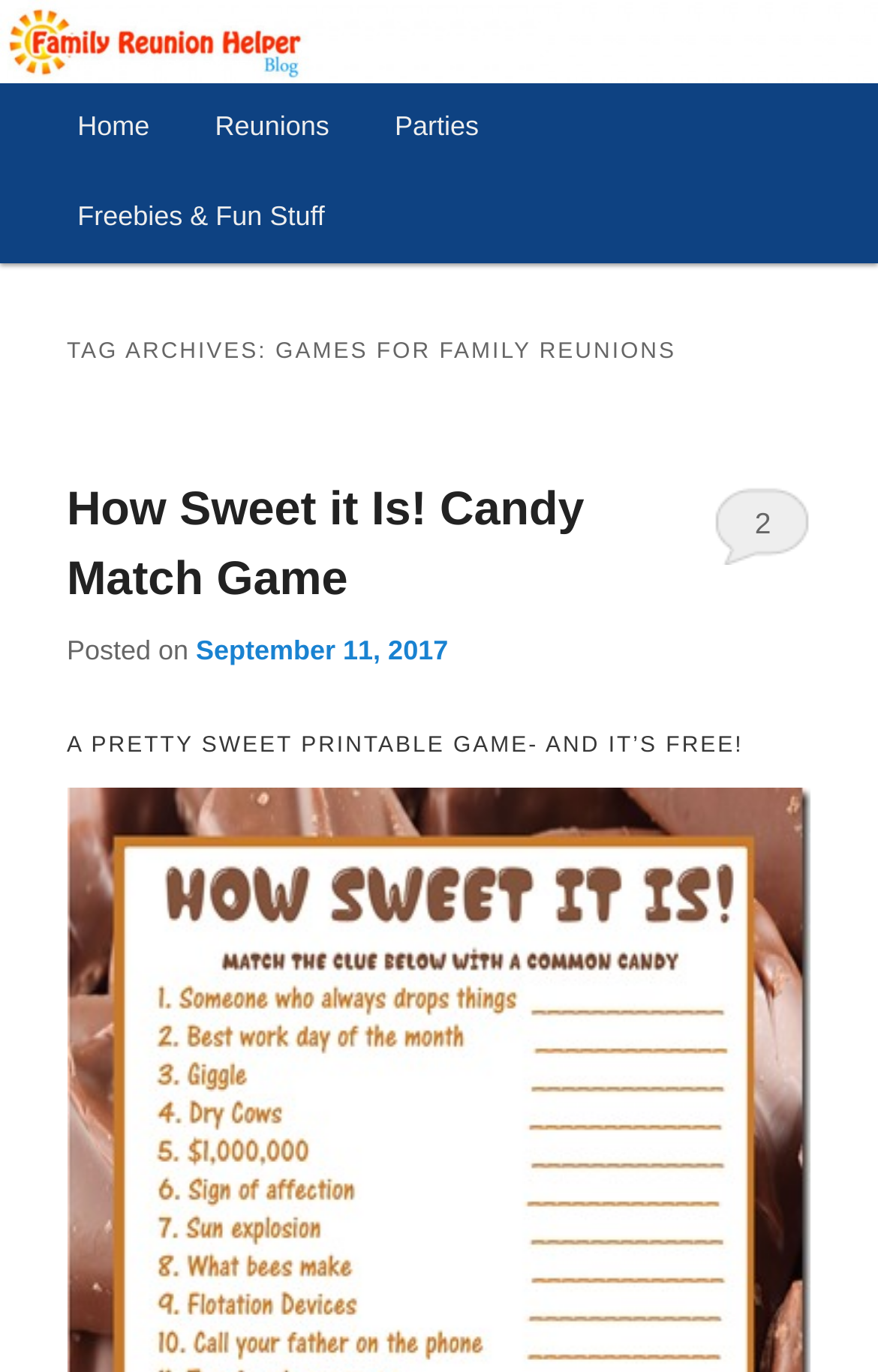Using the image as a reference, answer the following question in as much detail as possible:
How many comments are there on the first game?

I saw a link with the text '2' below the first game, which I assume is the number of comments, so there are 2 comments on the first game.